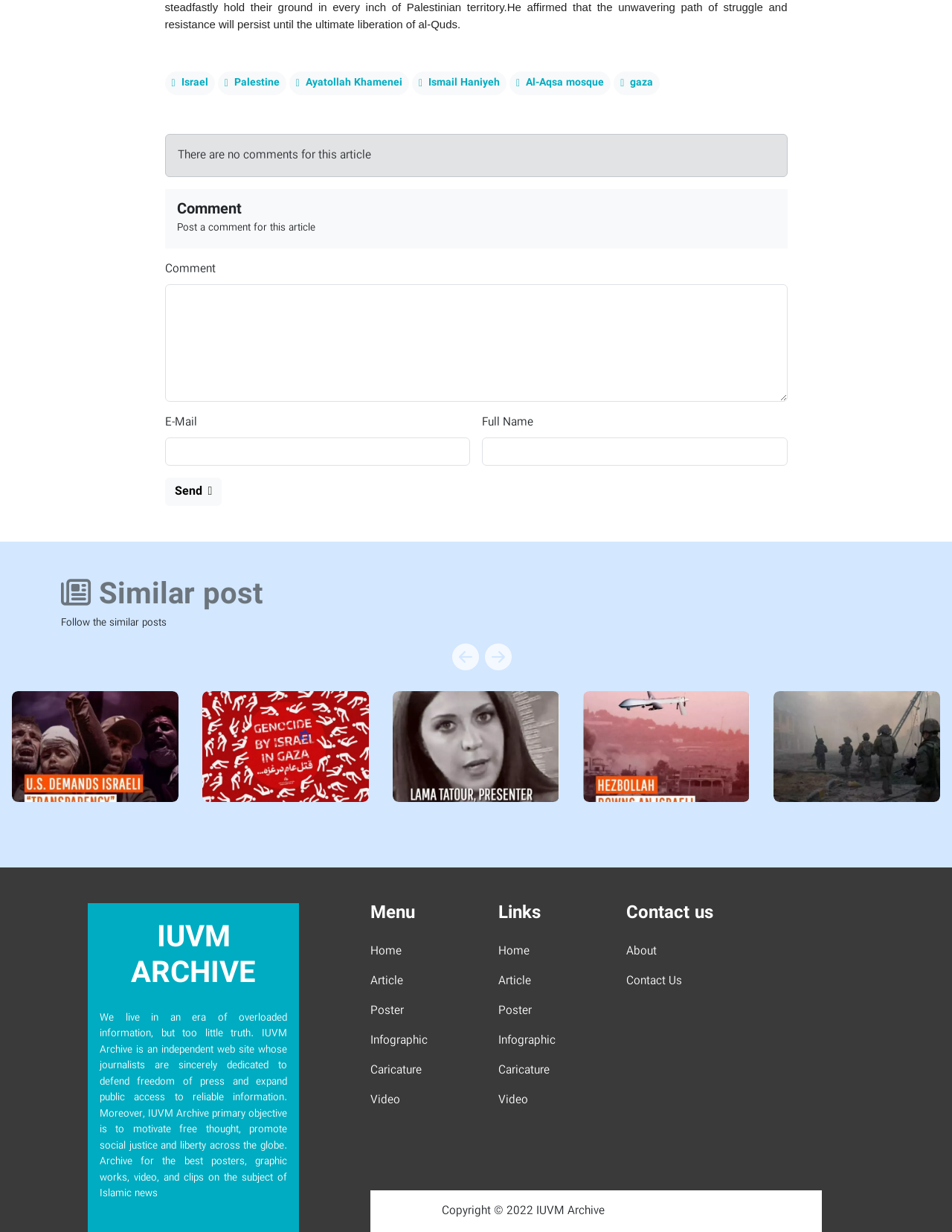Determine the bounding box for the HTML element described here: "Al-Aqsa mosque". The coordinates should be given as [left, top, right, bottom] with each number being a float between 0 and 1.

[0.535, 0.058, 0.642, 0.077]